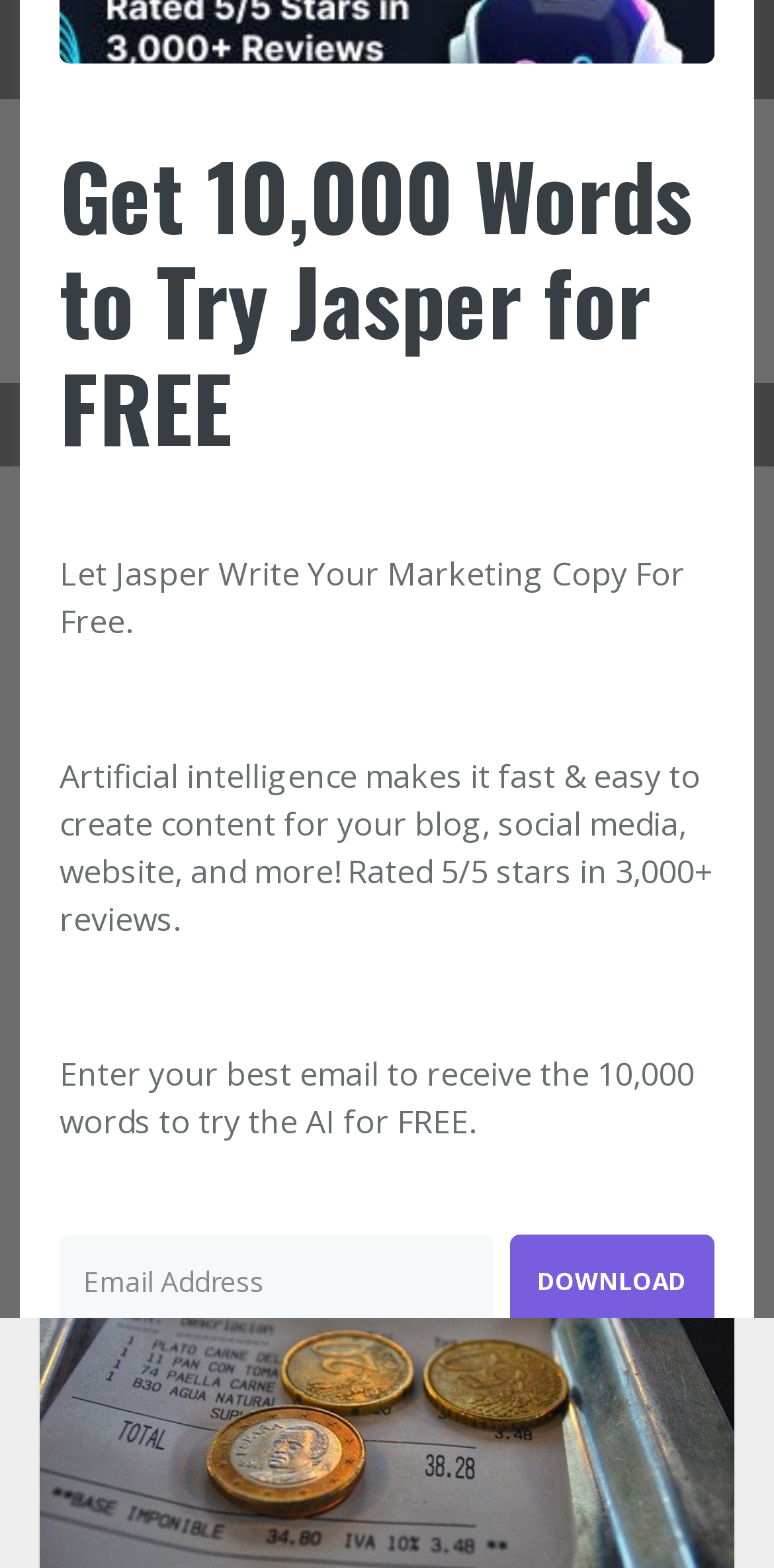What is the date of the article?
Please describe in detail the information shown in the image to answer the question.

I found the date of the article by looking at the static text element that says 'April 14, 2020' which is located below the heading 'Tips And Tricks On Making The Most Of Student Loans'.